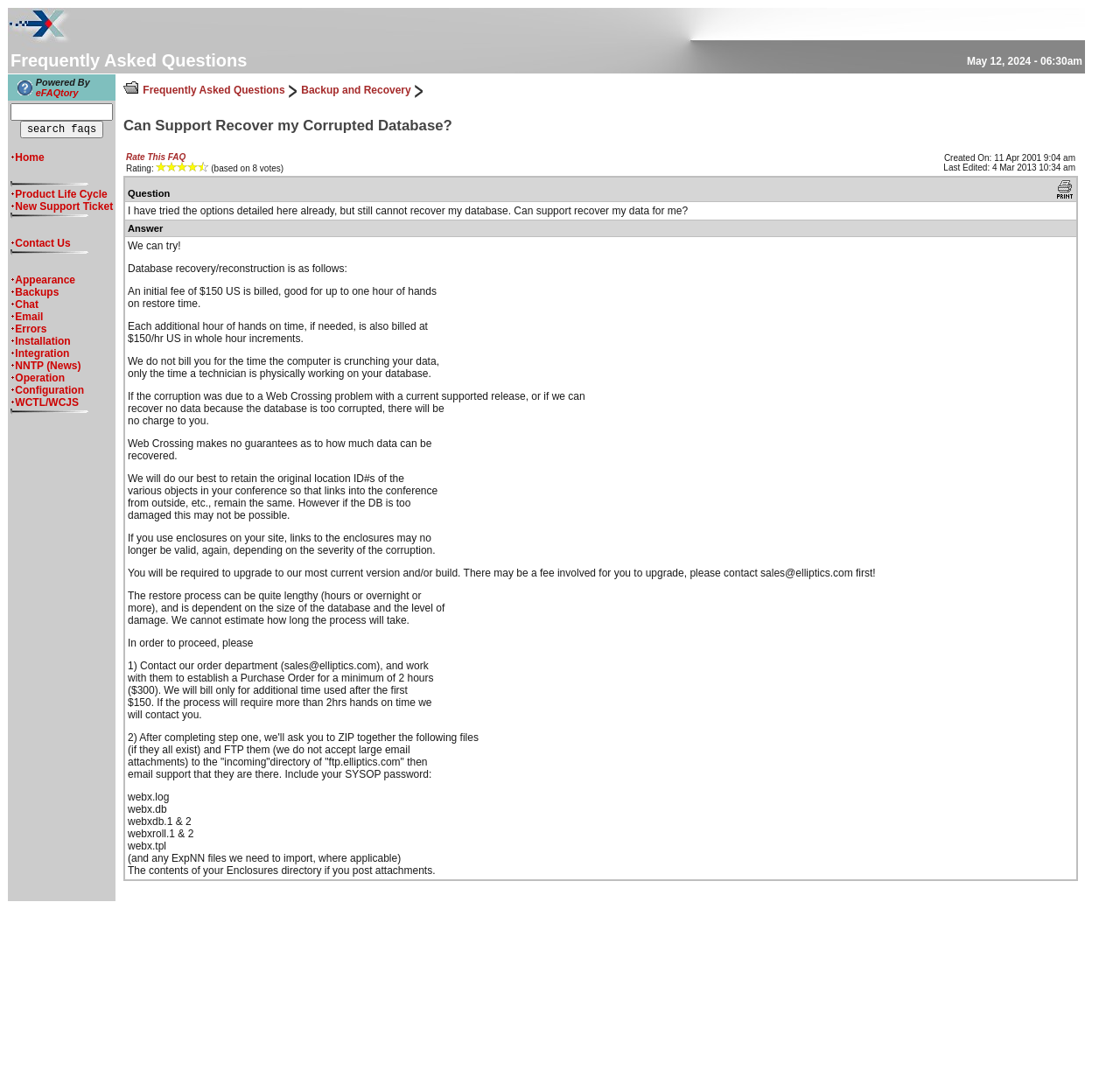Please determine the bounding box coordinates of the element to click on in order to accomplish the following task: "Click on Home". Ensure the coordinates are four float numbers ranging from 0 to 1, i.e., [left, top, right, bottom].

[0.014, 0.141, 0.04, 0.153]